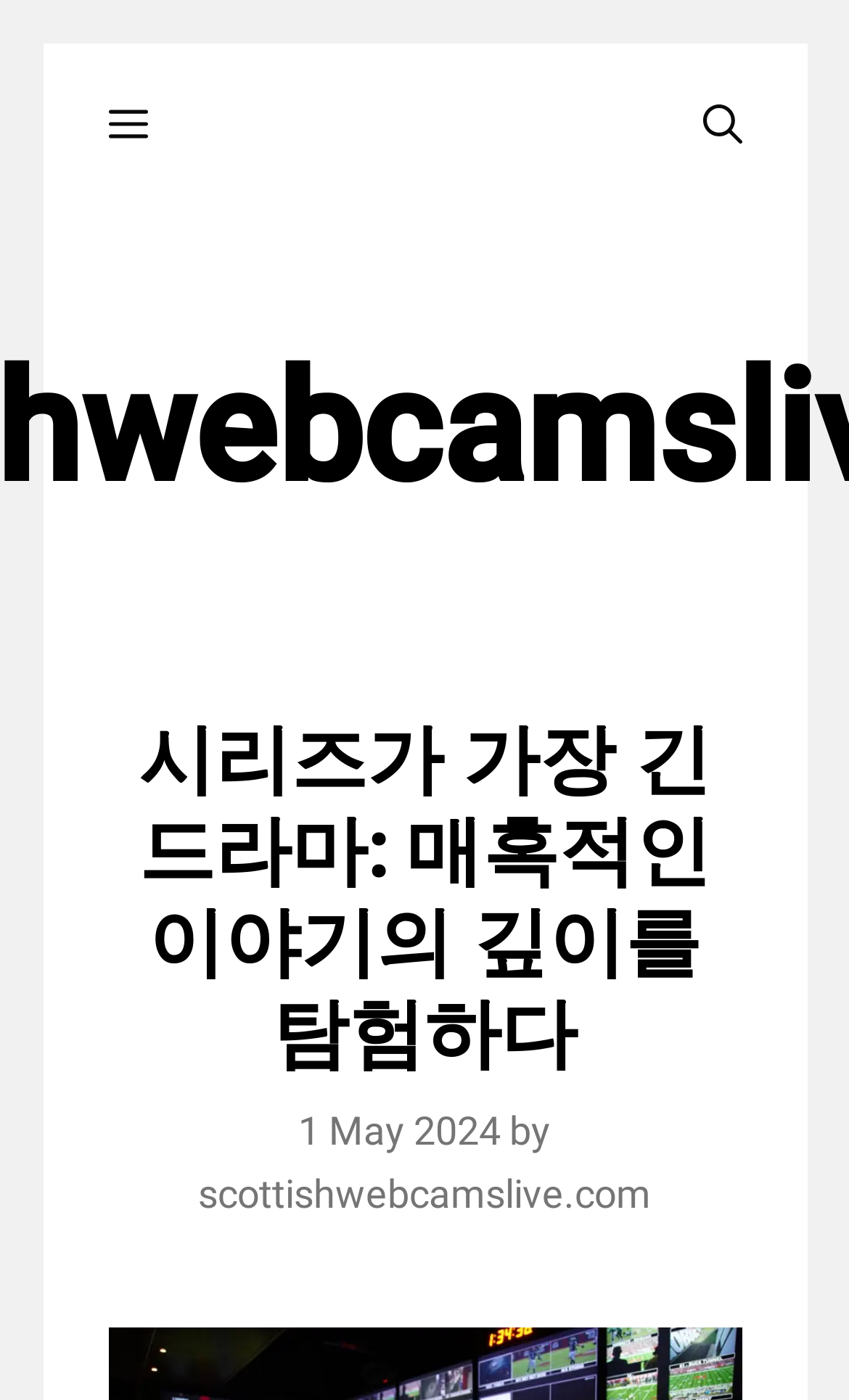Describe all significant elements and features of the webpage.

The webpage appears to be a blog or news article page. At the top-left corner, there is a "Skip to content" link. Next to it, there is a primary navigation menu with a "Menu" button that can be expanded. On the right side of the navigation menu, there is an "Open Search Bar" link.

Below the navigation menu, there is a site banner that spans almost the entire width of the page. Within the banner, there is a header section with a heading that reads "시리즈가 가장 긴 드라마: 매혹적인 이야기의 깊이를 탐험하다" (which translates to "The longest series drama: Exploring the depth of fascinating stories"). Below the heading, there is a link with the same text.

To the right of the heading, there is a time element displaying the date "1 May 2024". Next to the time, there is a "by" label, and further to the right, there is a link to "scottishwebcamslive.com".